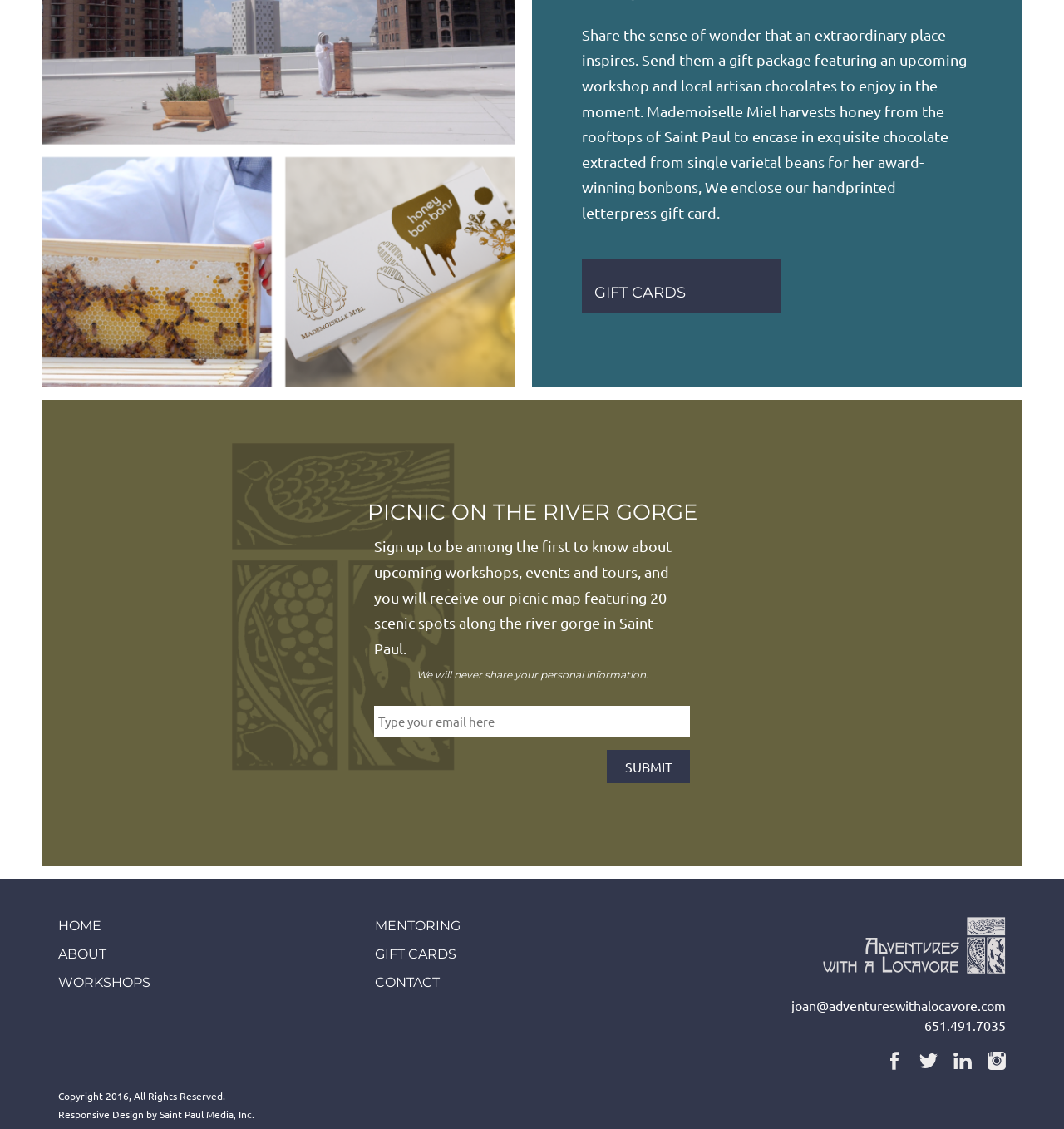Find the coordinates for the bounding box of the element with this description: "name="EMAIL" placeholder="Type your email here"".

[0.352, 0.625, 0.648, 0.653]